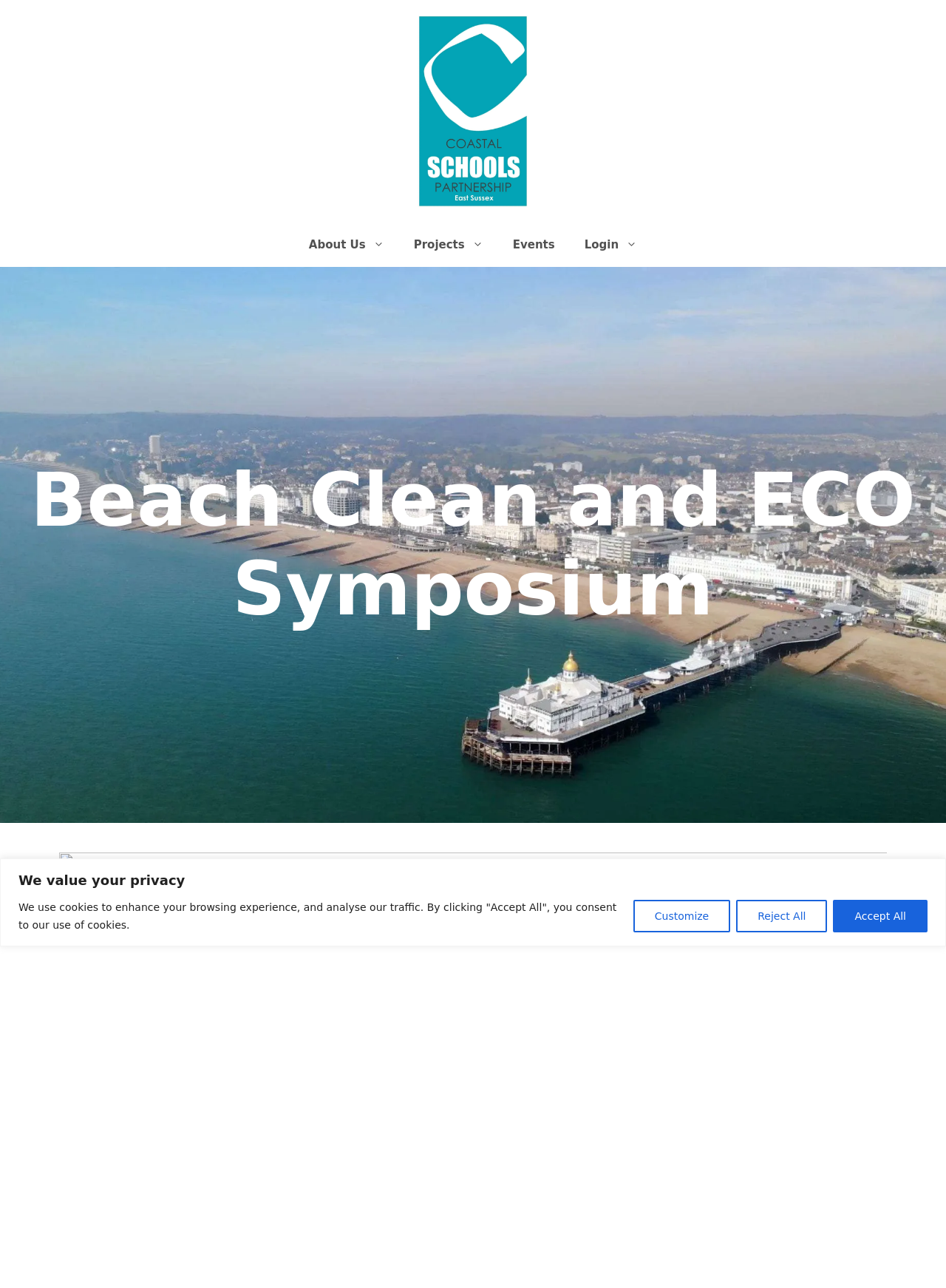Identify the bounding box coordinates of the area you need to click to perform the following instruction: "Search for something".

None